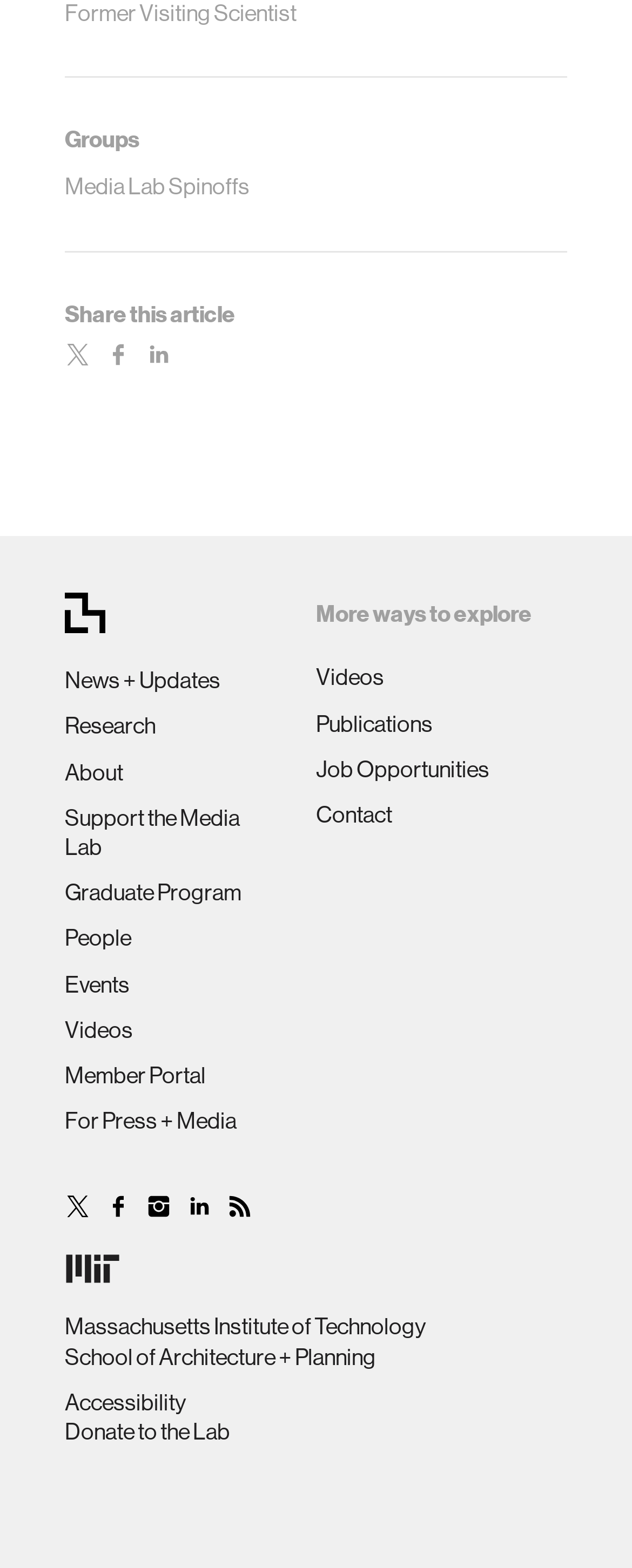How many headings are there on the webpage?
Please use the image to deliver a detailed and complete answer.

I counted the number of headings on the webpage, which are 'Groups', 'Share this article', '', and 'More ways to explore'. There are 4 headings in total.